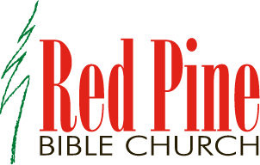What is the focus of the church's programs?
Carefully examine the image and provide a detailed answer to the question.

The church focuses on engaging with its members through various programs, including podcasts and sermons, with the primary goal of fostering spiritual growth and connection among its congregation and outreach efforts.